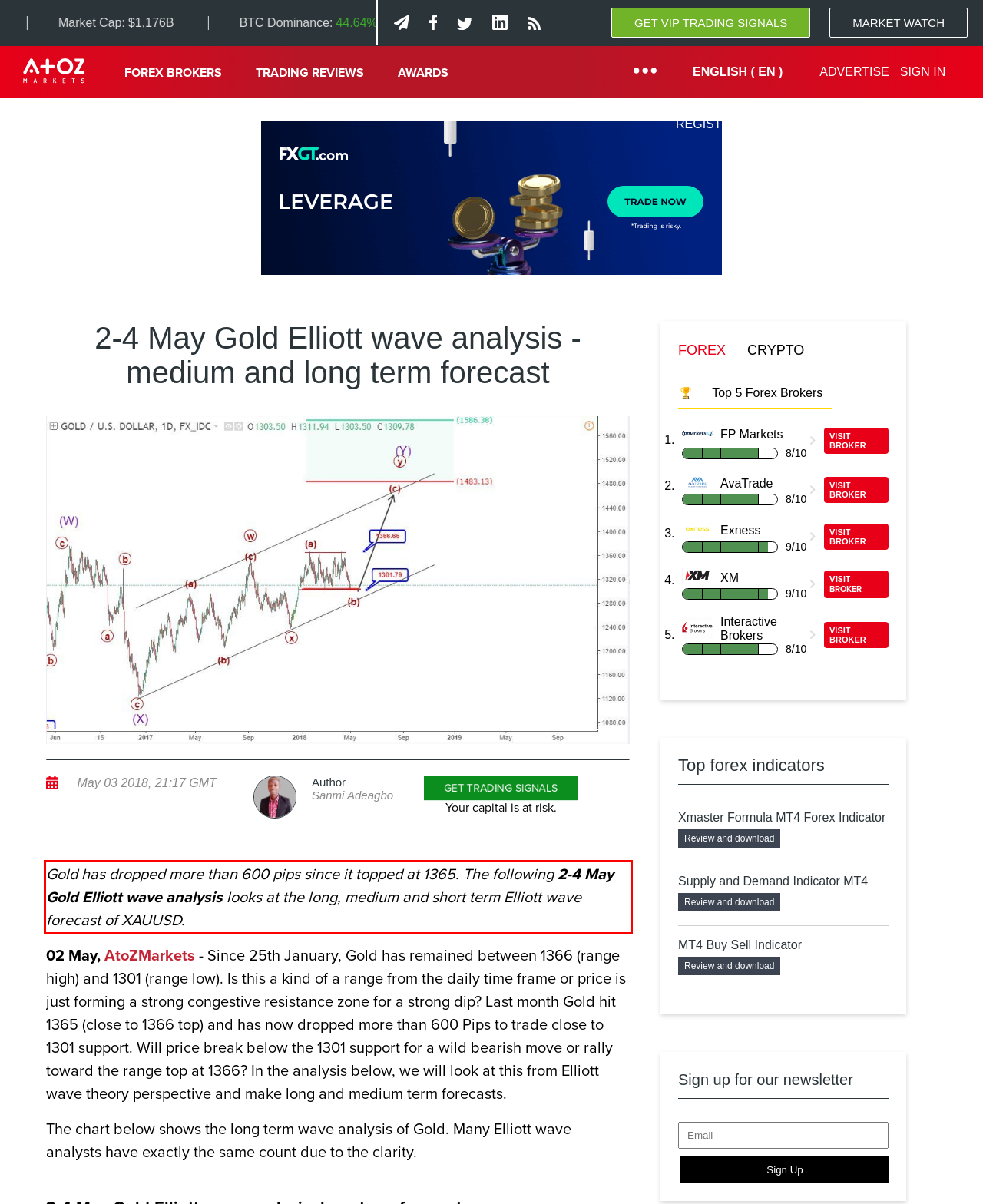Examine the webpage screenshot and use OCR to recognize and output the text within the red bounding box.

Gold has dropped more than 600 pips since it topped at 1365. The following 2-4 May Gold Elliott wave analysis looks at the long, medium and short term Elliott wave forecast of XAUUSD.